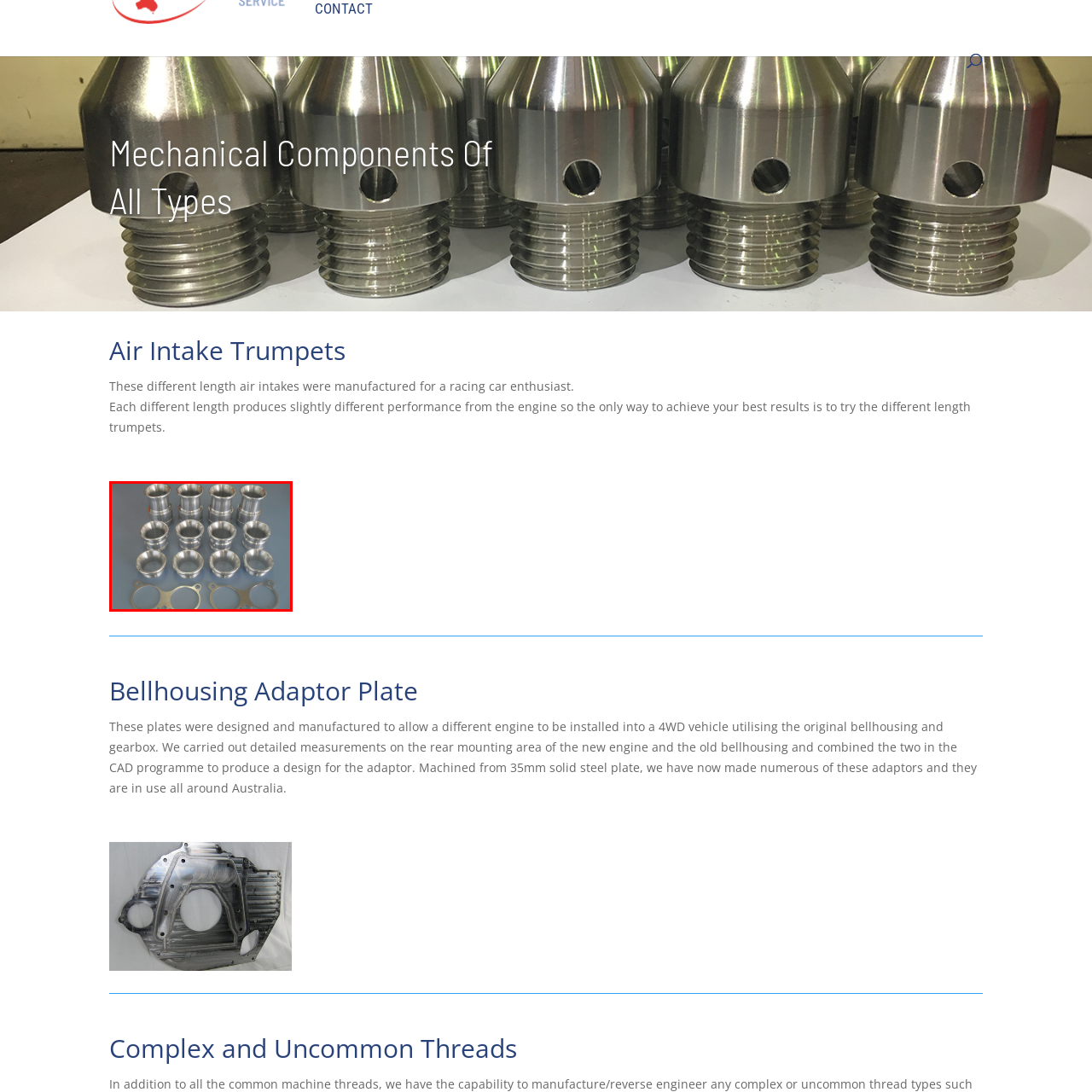Look at the region marked by the red box and describe it extensively.

The image features a collection of polished aluminum air intake trumpets, which are designed for optimal performance in high-performance racing applications. The set consists of several different lengths of trumpets, reflecting their purpose to enhance engine airflow and efficiency. Arranged in two rows, the trumpets display a sleek, reflective surface characteristic of quality engineering. At the bottom of the image, two metal flange gaskets are visible, typically used for connecting the trumpets securely to the intake manifold. This assortment is essential for racing enthusiasts looking to fine-tune their engines, as each trumpet length can influence engine dynamics in subtly different ways, emphasizing the importance of experimentation in achieving peak performance.